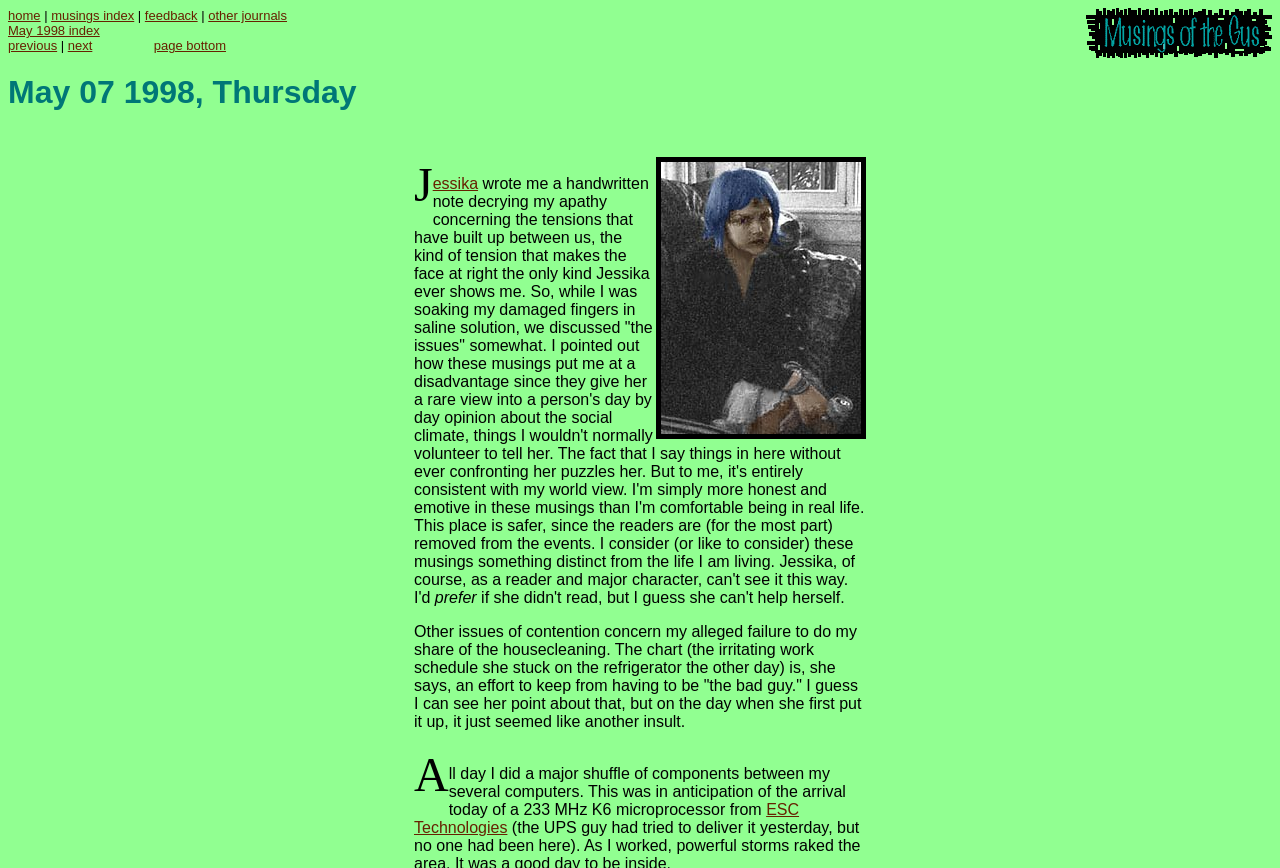Please reply with a single word or brief phrase to the question: 
What is the name of the person mentioned in the journal entry?

Jessika